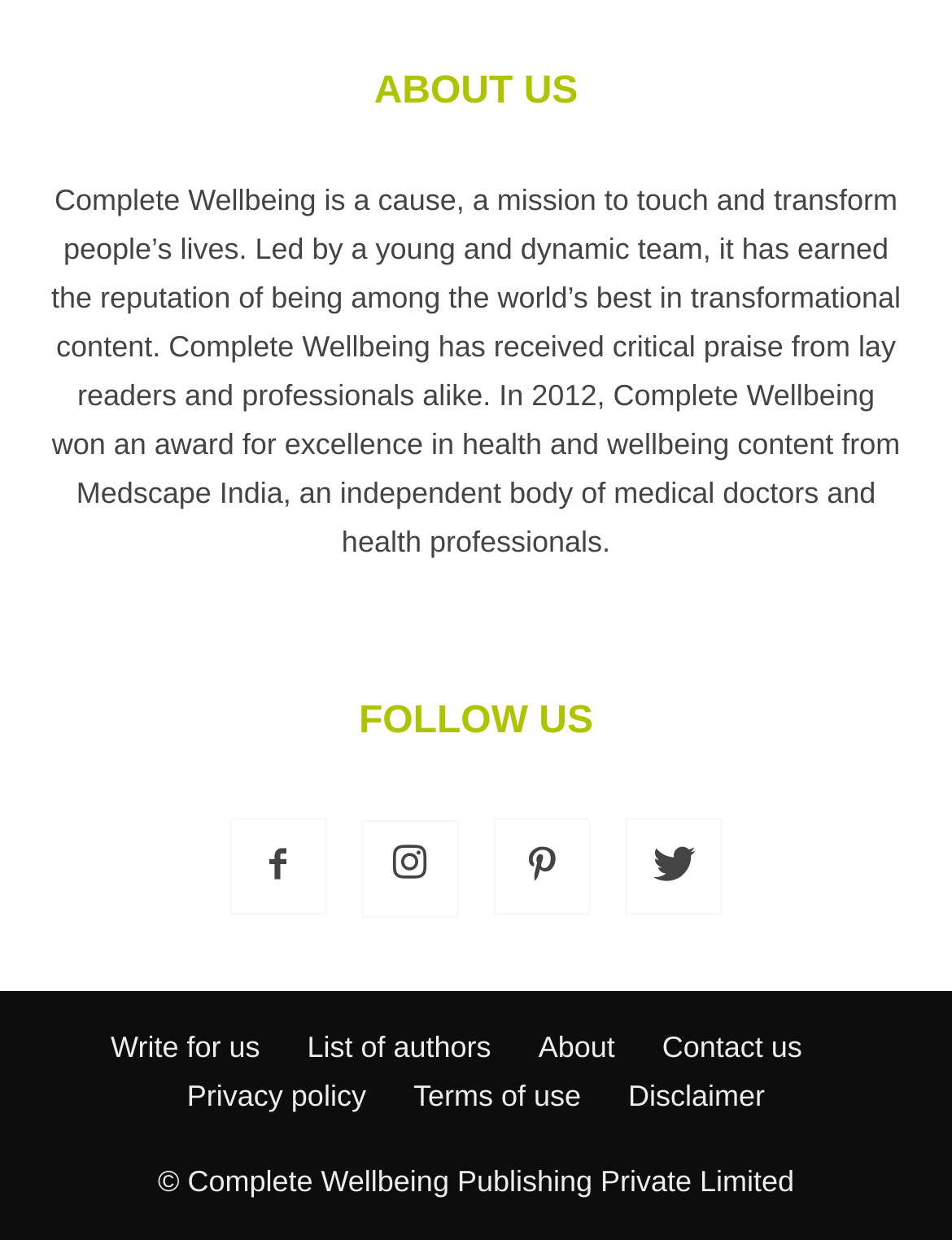Locate the UI element described by Write for us in the provided webpage screenshot. Return the bounding box coordinates in the format (top-left x, top-left y, bottom-right x, bottom-right y), ensuring all values are between 0 and 1.

[0.116, 0.827, 0.273, 0.862]